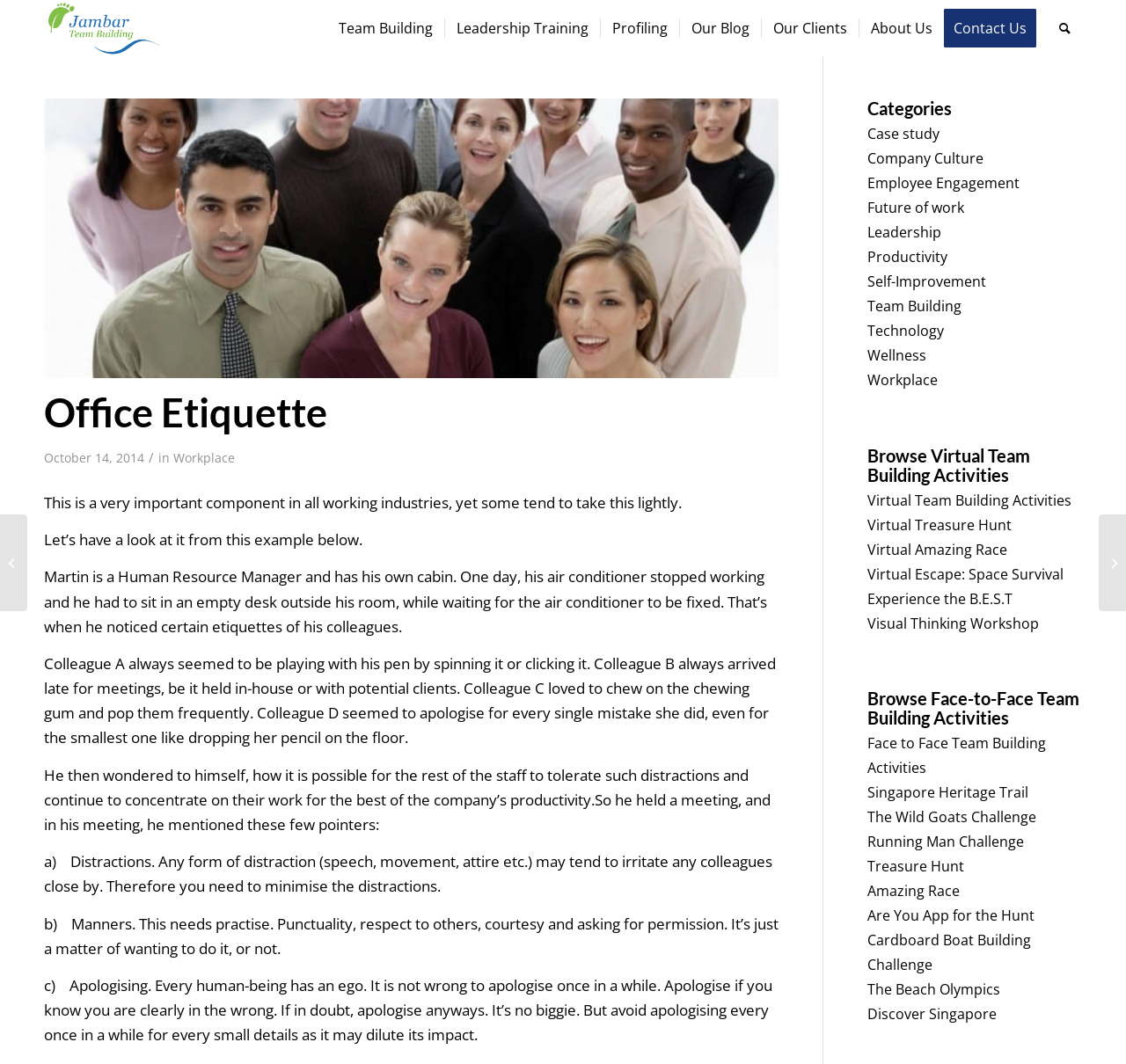Locate the bounding box coordinates of the segment that needs to be clicked to meet this instruction: "Browse 'Virtual Team Building Activities'".

[0.77, 0.461, 0.952, 0.479]